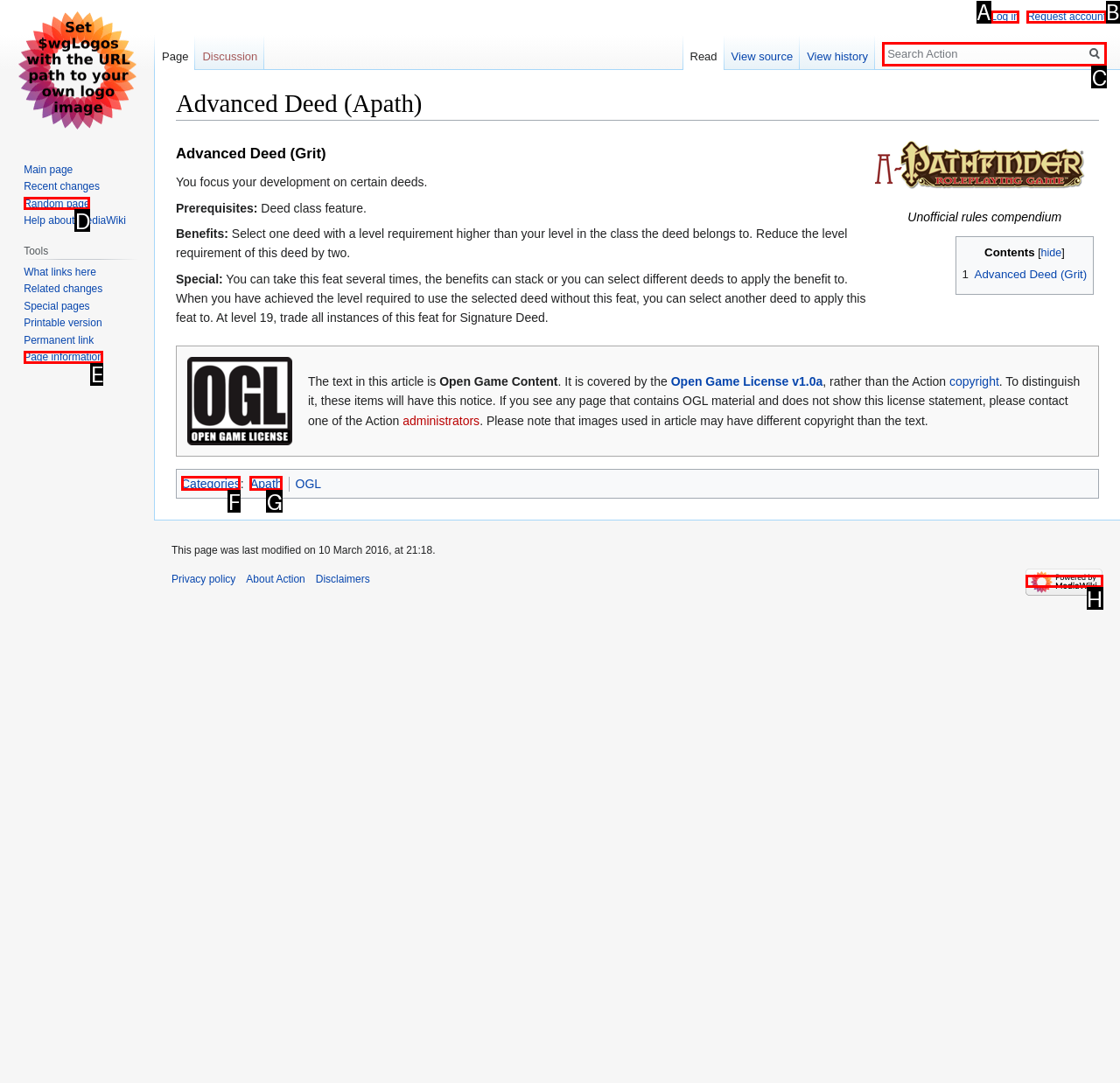Point out the option that needs to be clicked to fulfill the following instruction: Search for something
Answer with the letter of the appropriate choice from the listed options.

C